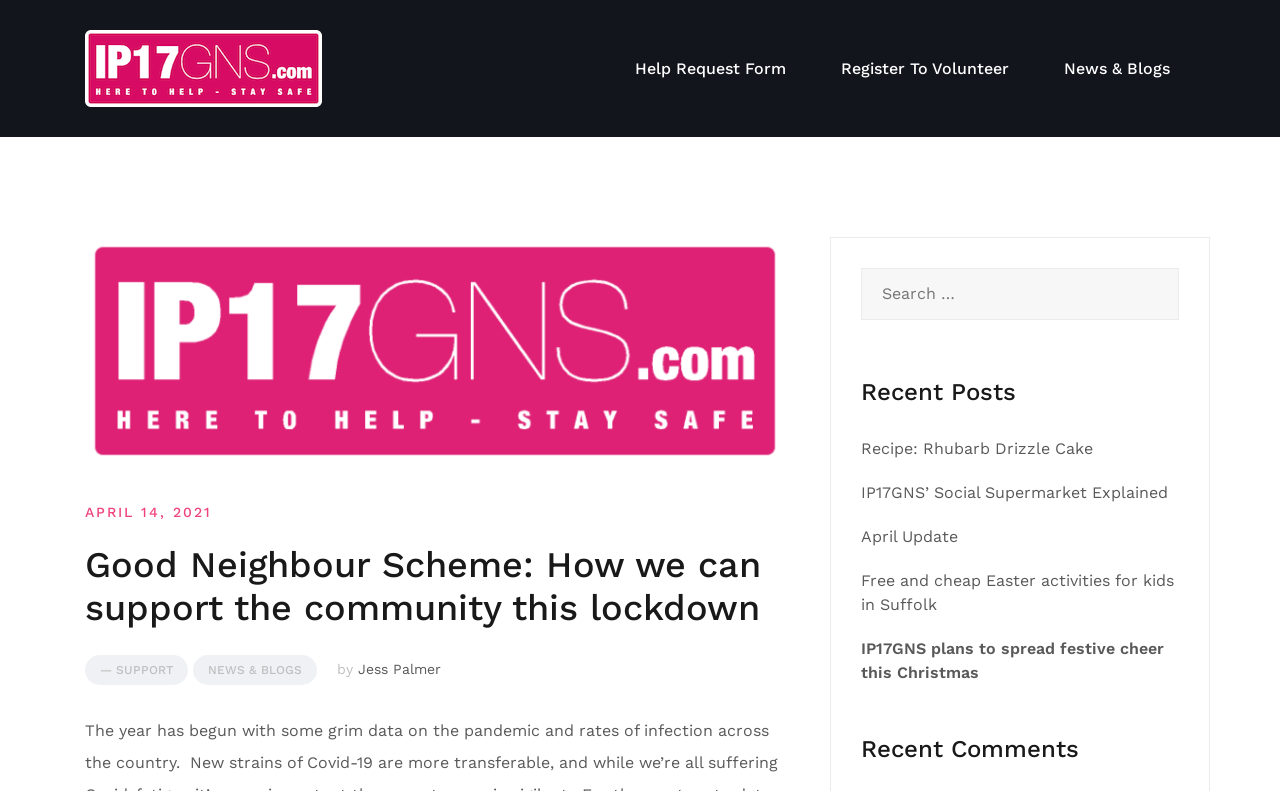Please answer the following question using a single word or phrase: 
What is the text of the first link on the webpage?

About Us – IP17 Good Neighbour Scheme